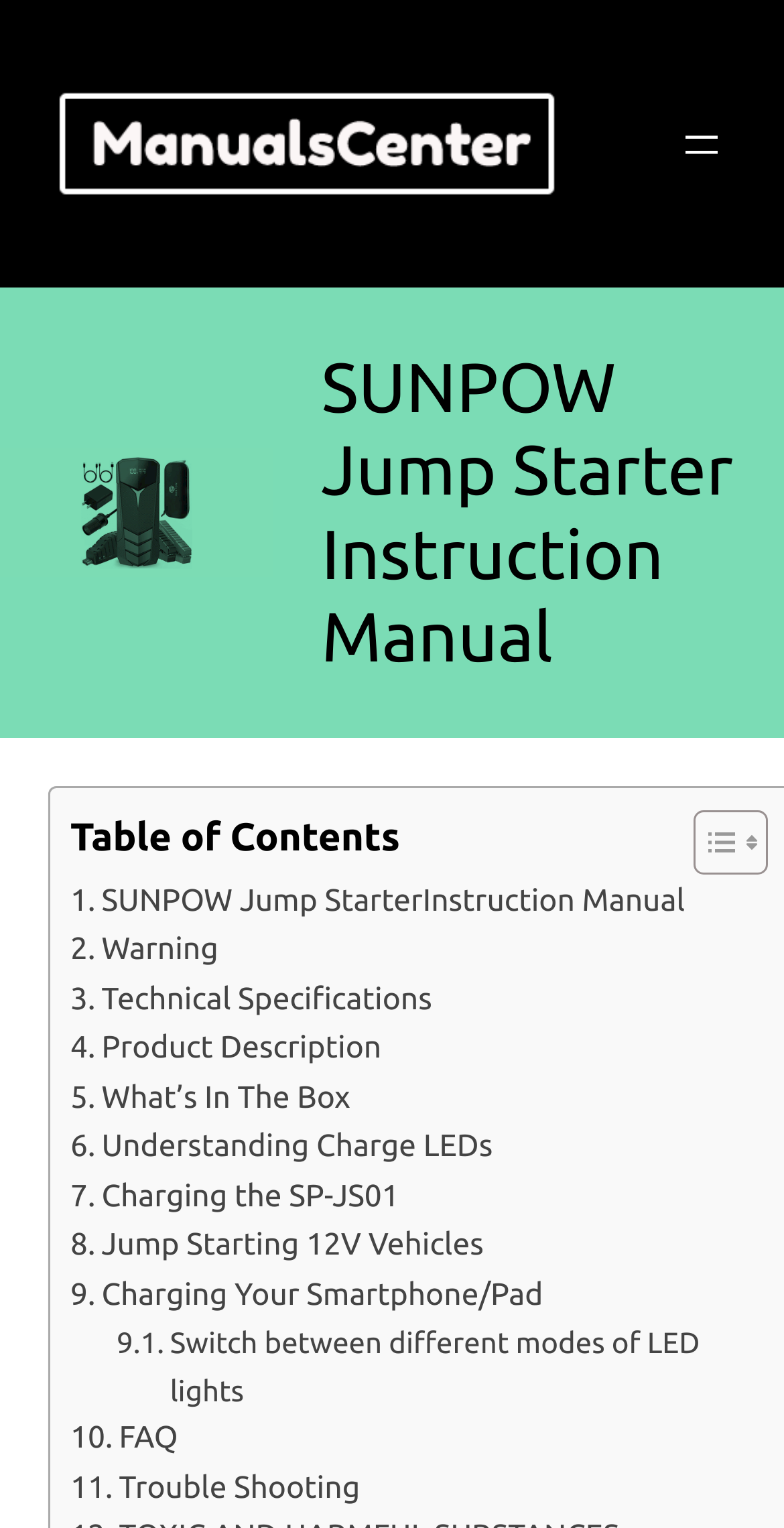Find the bounding box coordinates of the clickable area that will achieve the following instruction: "Click on the 'Table of Content' link".

[0.846, 0.528, 0.967, 0.573]